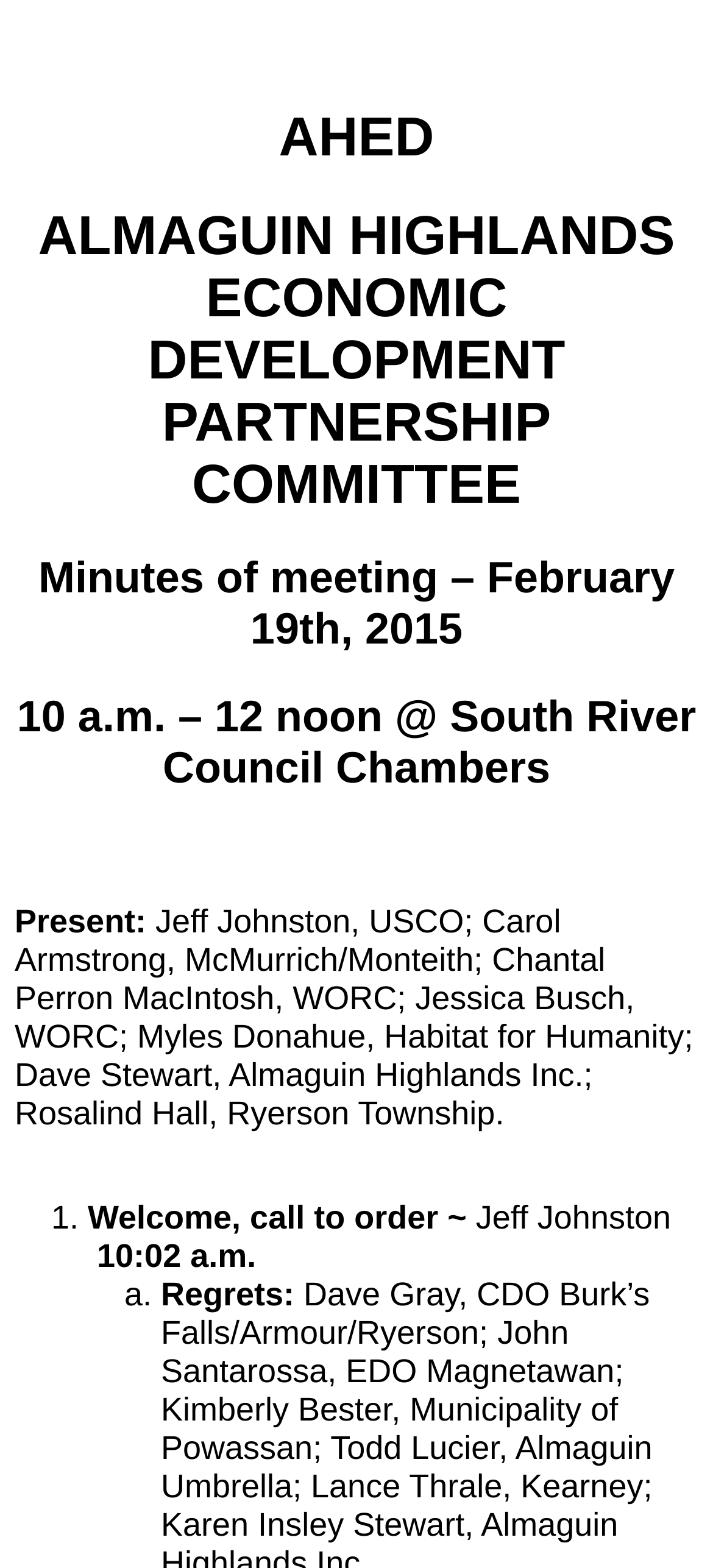What is the date of the meeting?
Respond to the question with a single word or phrase according to the image.

February 19th, 2015